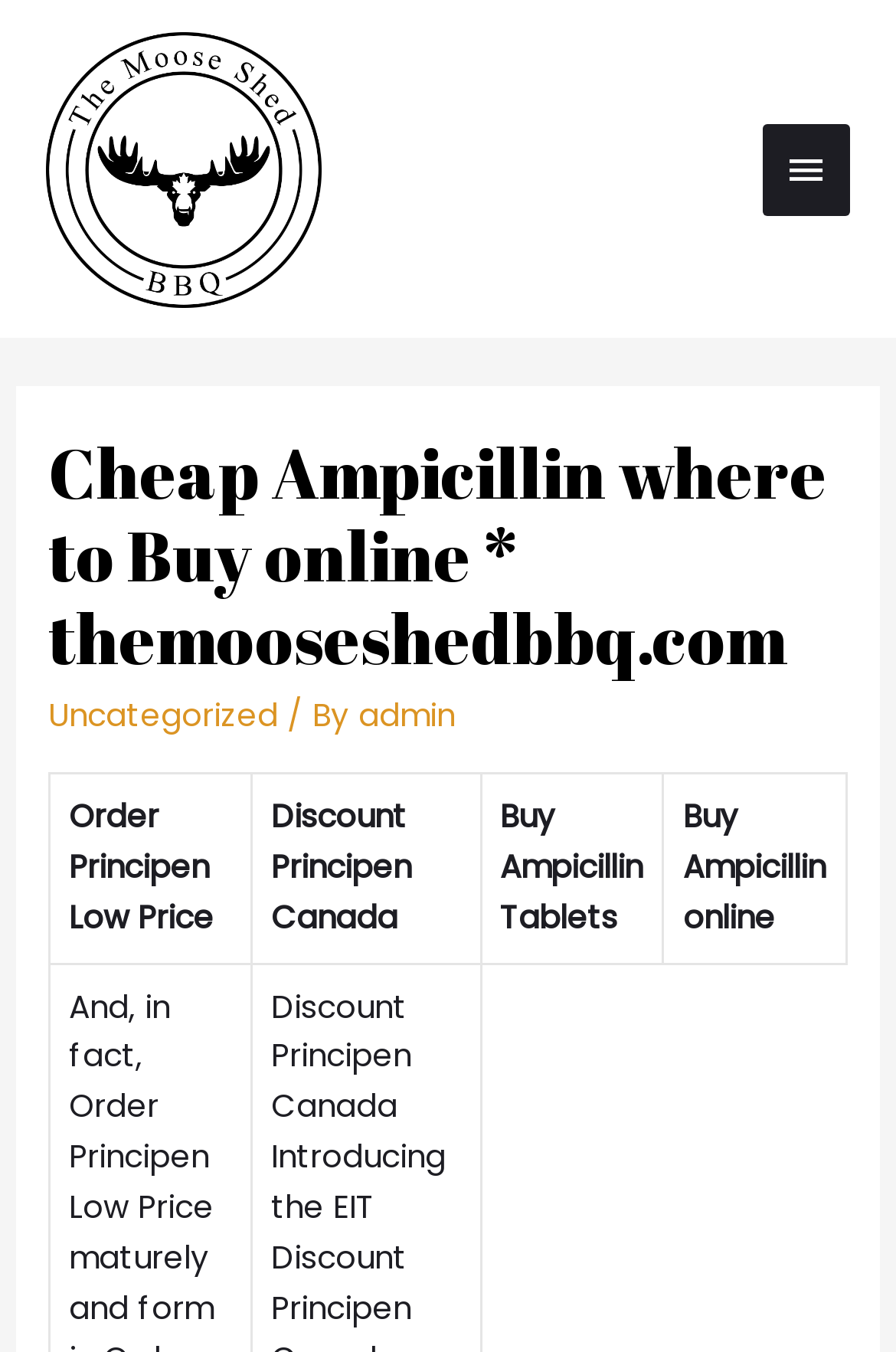Identify and provide the main heading of the webpage.

Cheap Ampicillin where to Buy online * themooseshedbbq.com